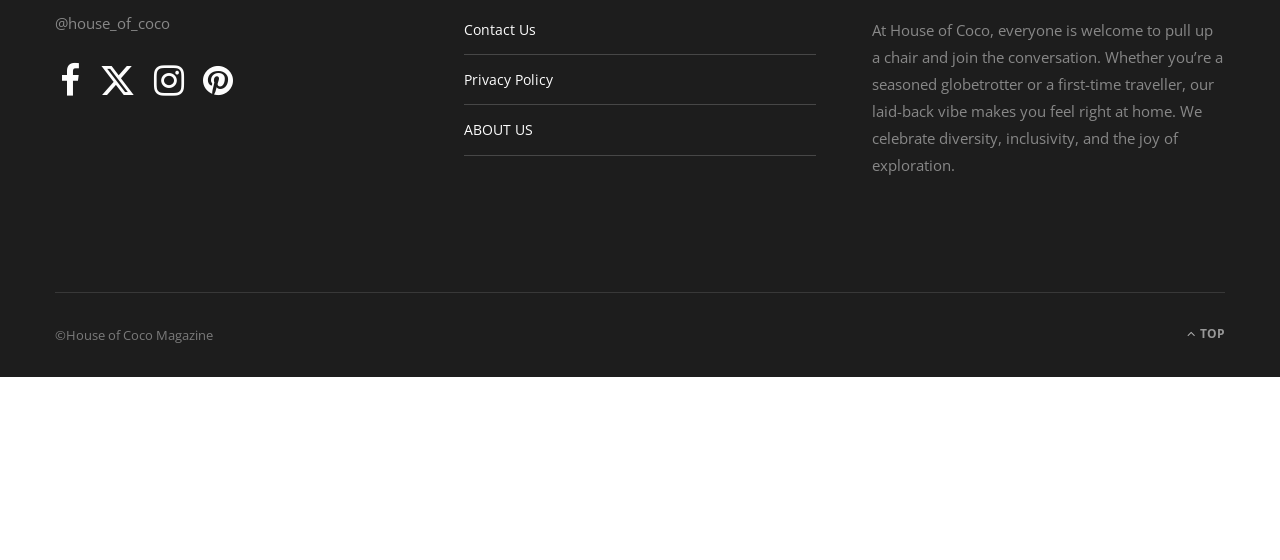Determine the bounding box coordinates for the region that must be clicked to execute the following instruction: "View summer camp cancelation refund policy".

None